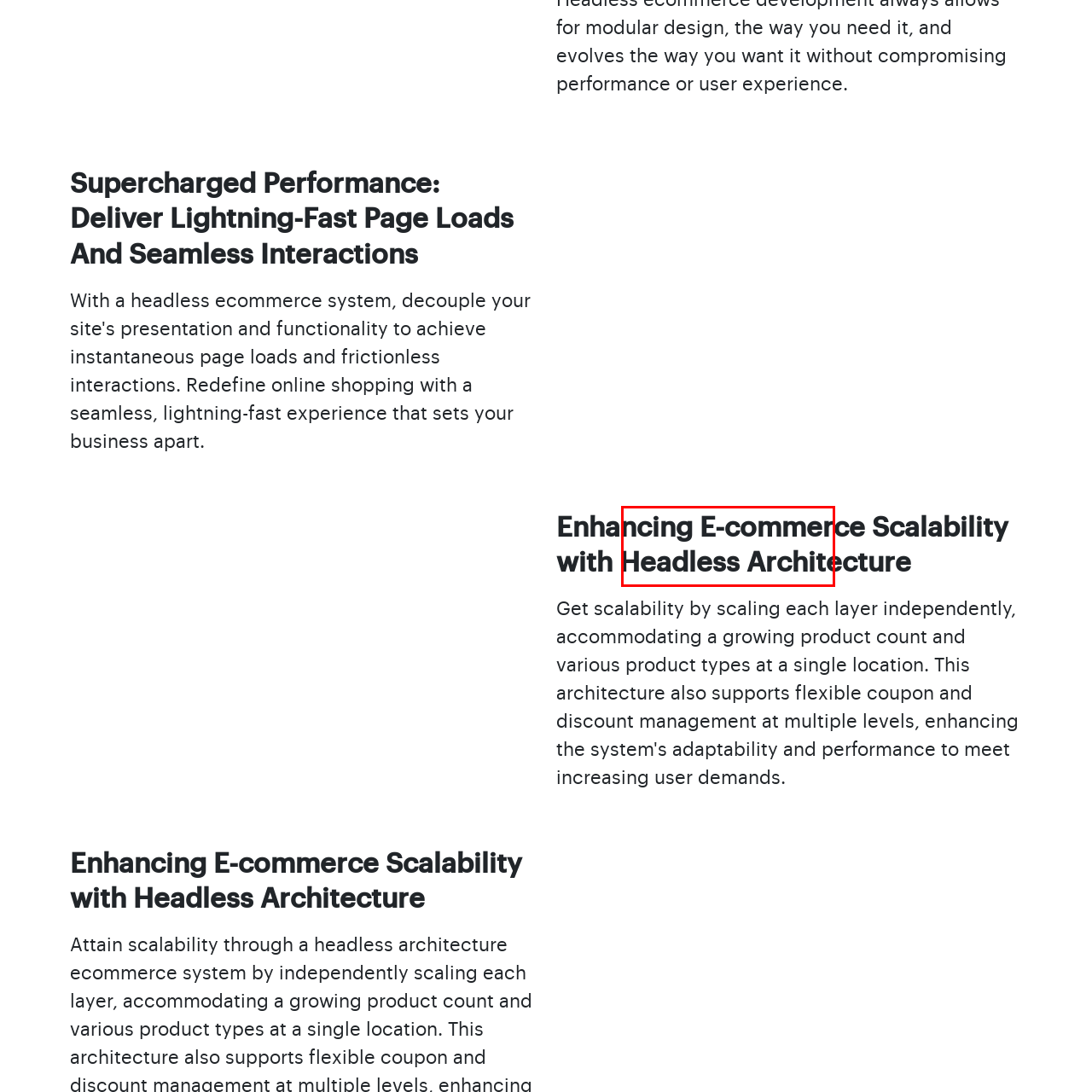What is the ultimate goal of using headless architecture?
Analyze the image segment within the red bounding box and respond to the question using a single word or brief phrase.

Optimizing performance and customer satisfaction